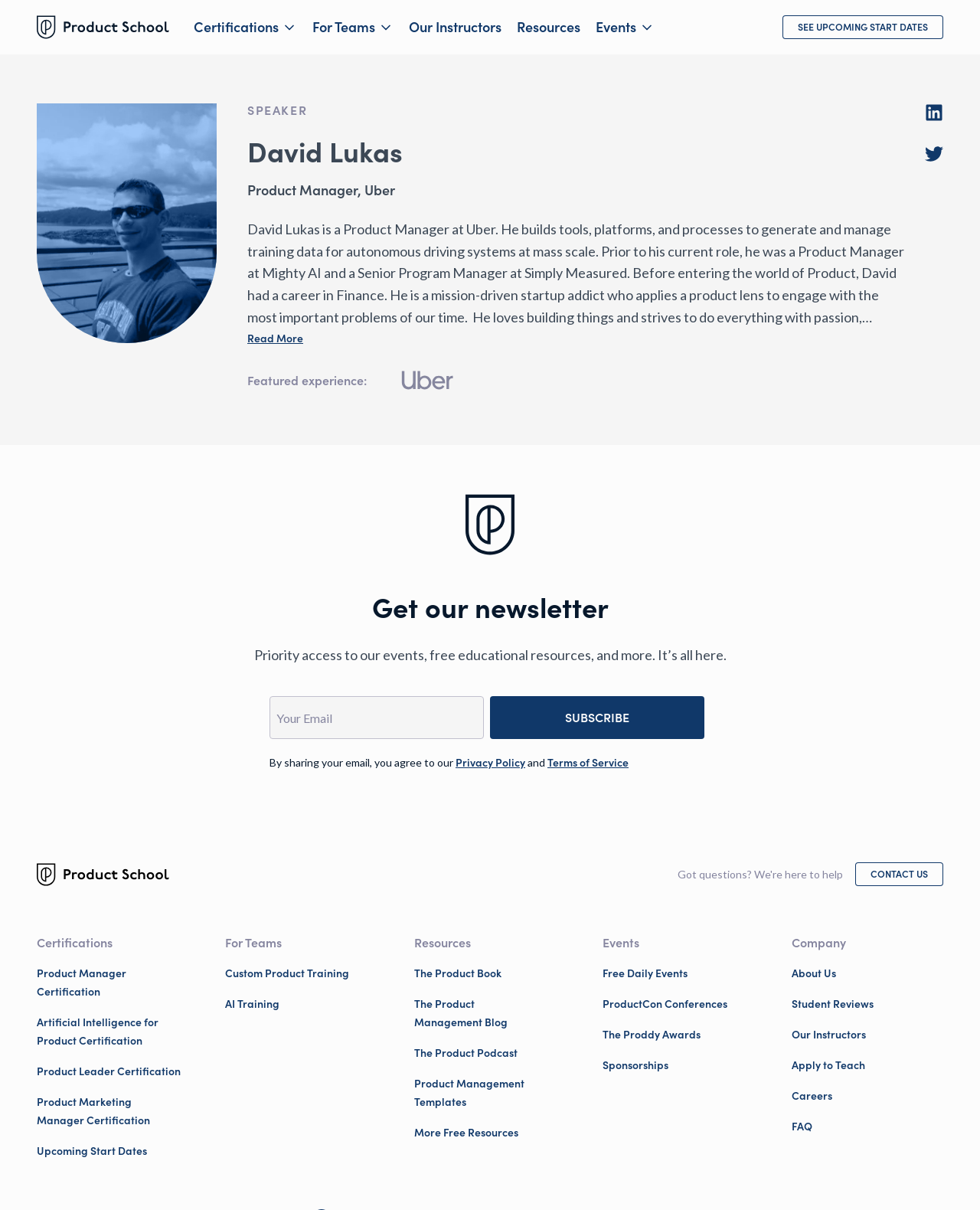Please identify the bounding box coordinates of the element I need to click to follow this instruction: "Subscribe to the newsletter".

[0.5, 0.576, 0.719, 0.612]